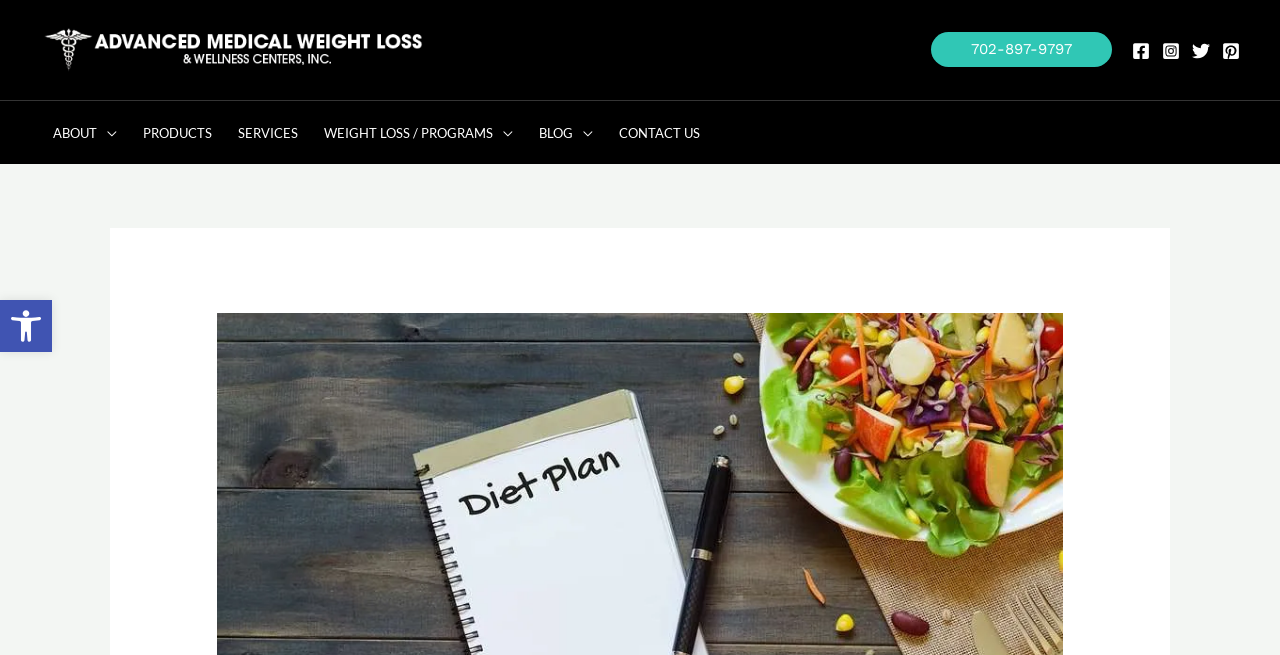Determine the bounding box coordinates for the HTML element mentioned in the following description: "Terms & Conditions". The coordinates should be a list of four floats ranging from 0 to 1, represented as [left, top, right, bottom].

None